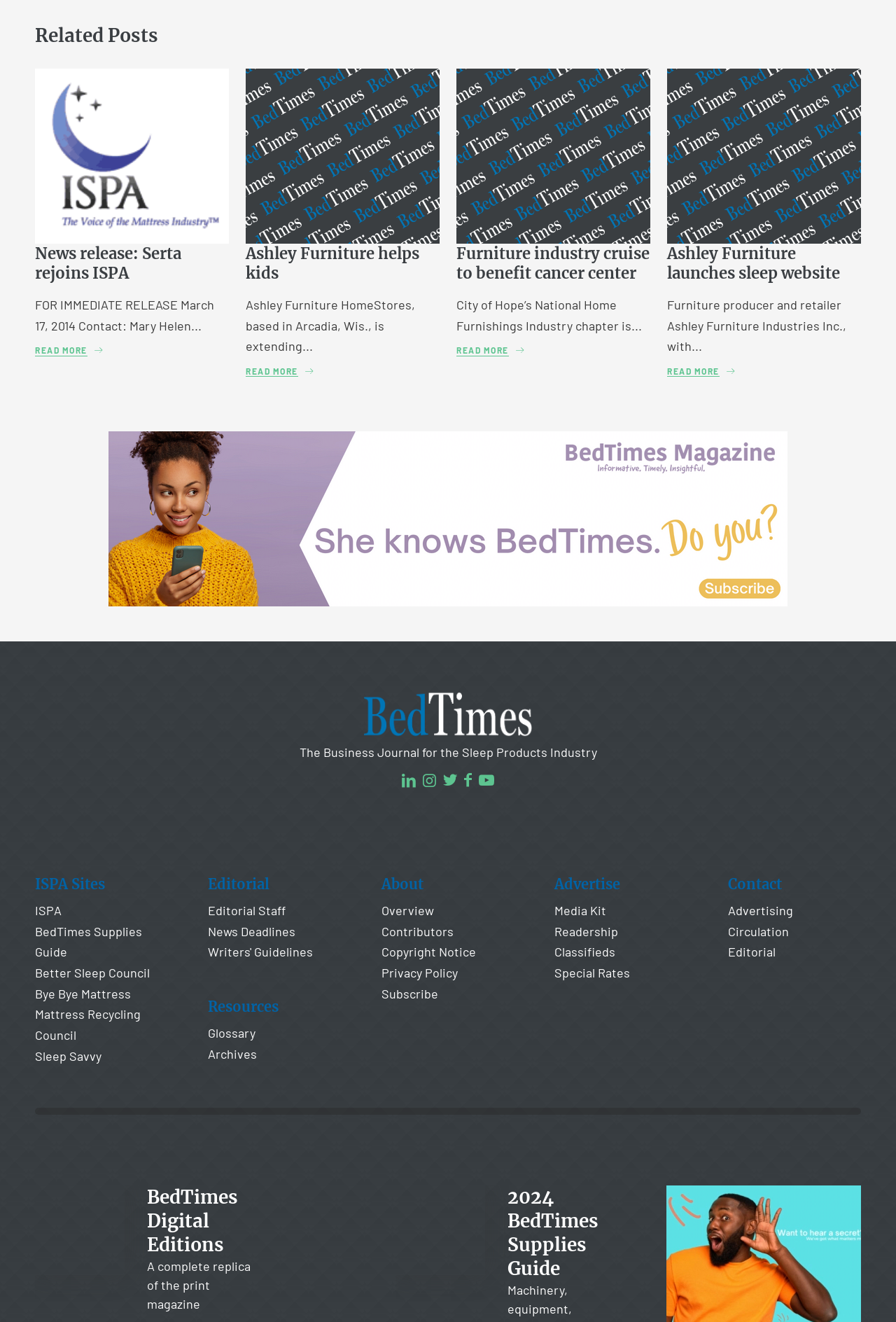Locate the bounding box coordinates of the clickable region to complete the following instruction: "Learn more about Furniture industry cruise to benefit cancer center."

[0.509, 0.261, 0.585, 0.269]